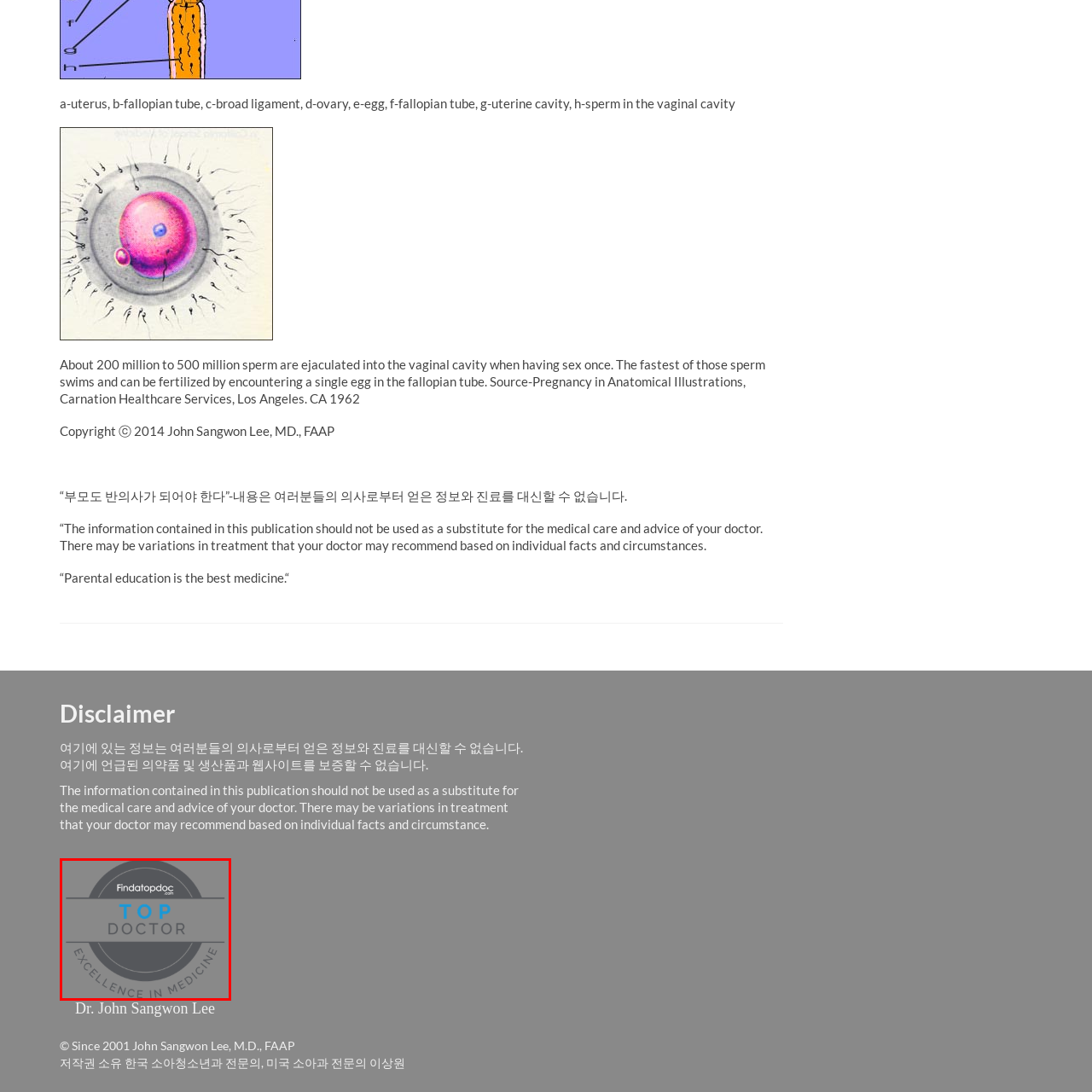What phrase surrounds the central text?
Please examine the image within the red bounding box and provide your answer using just one word or phrase.

EXCELLENCE IN MEDICINE